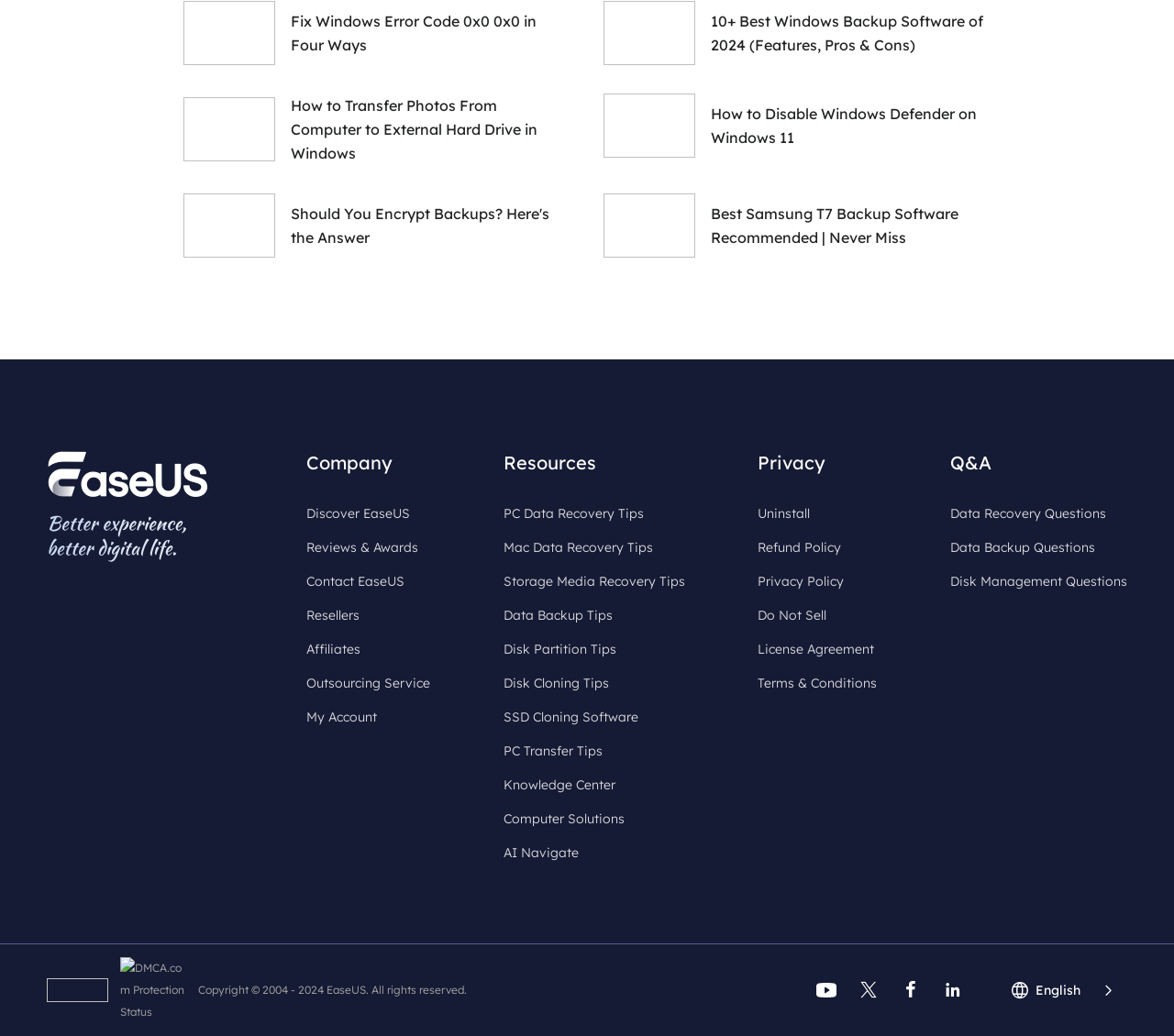Please give the bounding box coordinates of the area that should be clicked to fulfill the following instruction: "Check the Privacy Policy". The coordinates should be in the format of four float numbers from 0 to 1, i.e., [left, top, right, bottom].

[0.646, 0.55, 0.719, 0.573]